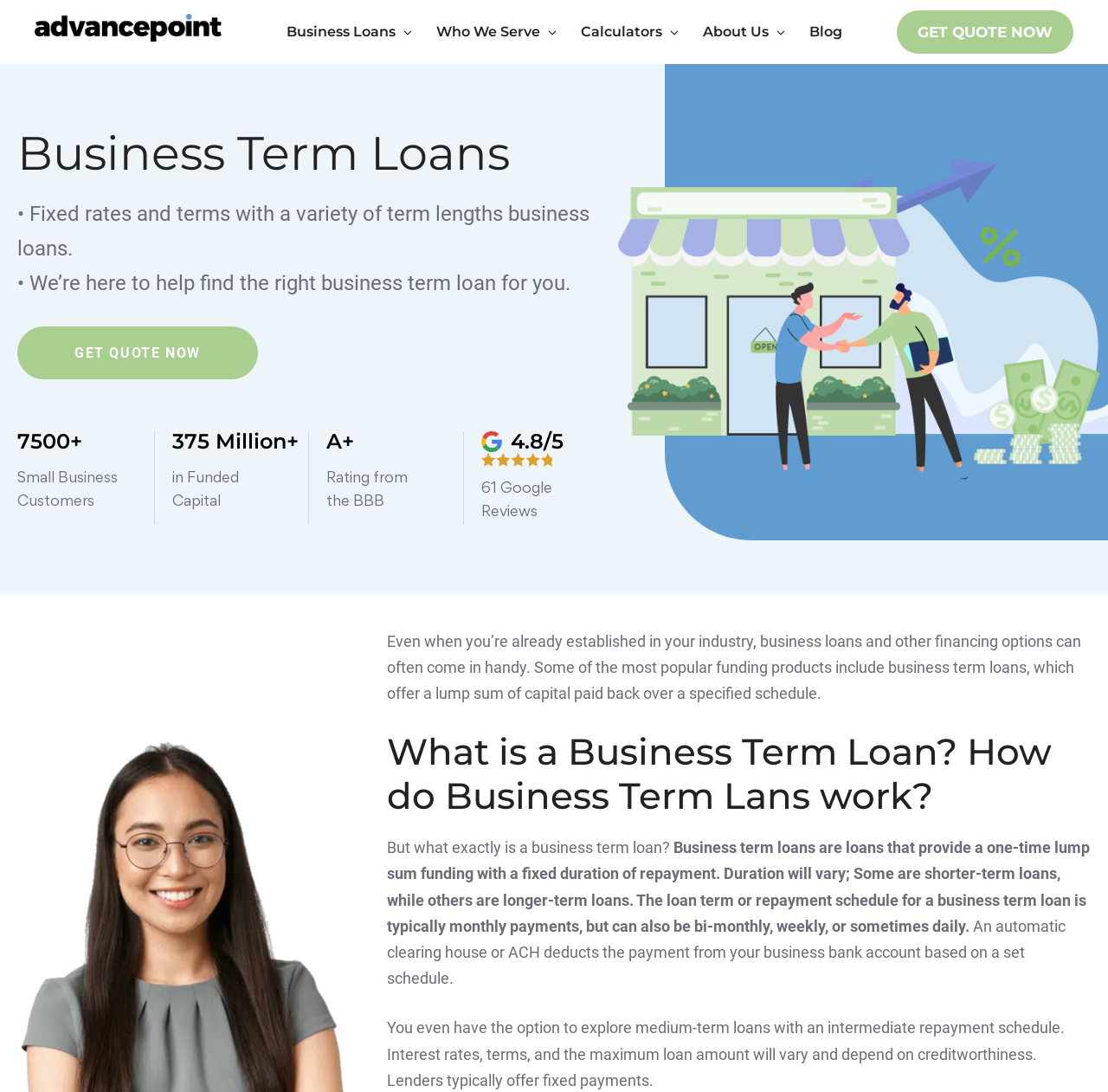Given the webpage screenshot and the description, determine the bounding box coordinates (top-left x, top-left y, bottom-right x, bottom-right y) that define the location of the UI element matching this description: About Us

[0.627, 0.0, 0.723, 0.059]